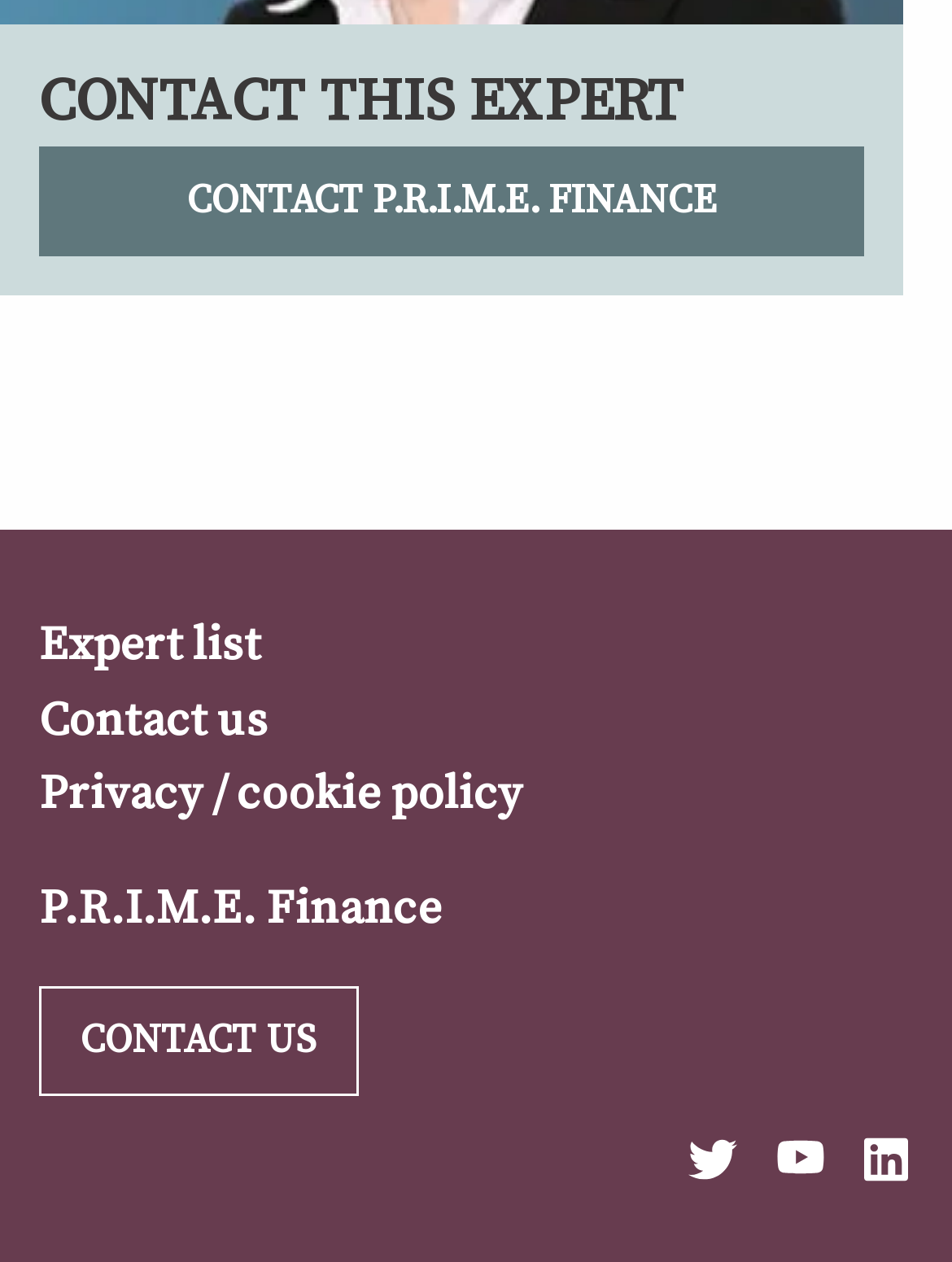Carefully examine the image and provide an in-depth answer to the question: What is the name of the finance company?

I found the name of the finance company by looking at the static text element 'P.R.I.M.E. Finance' located at the bottom of the page.